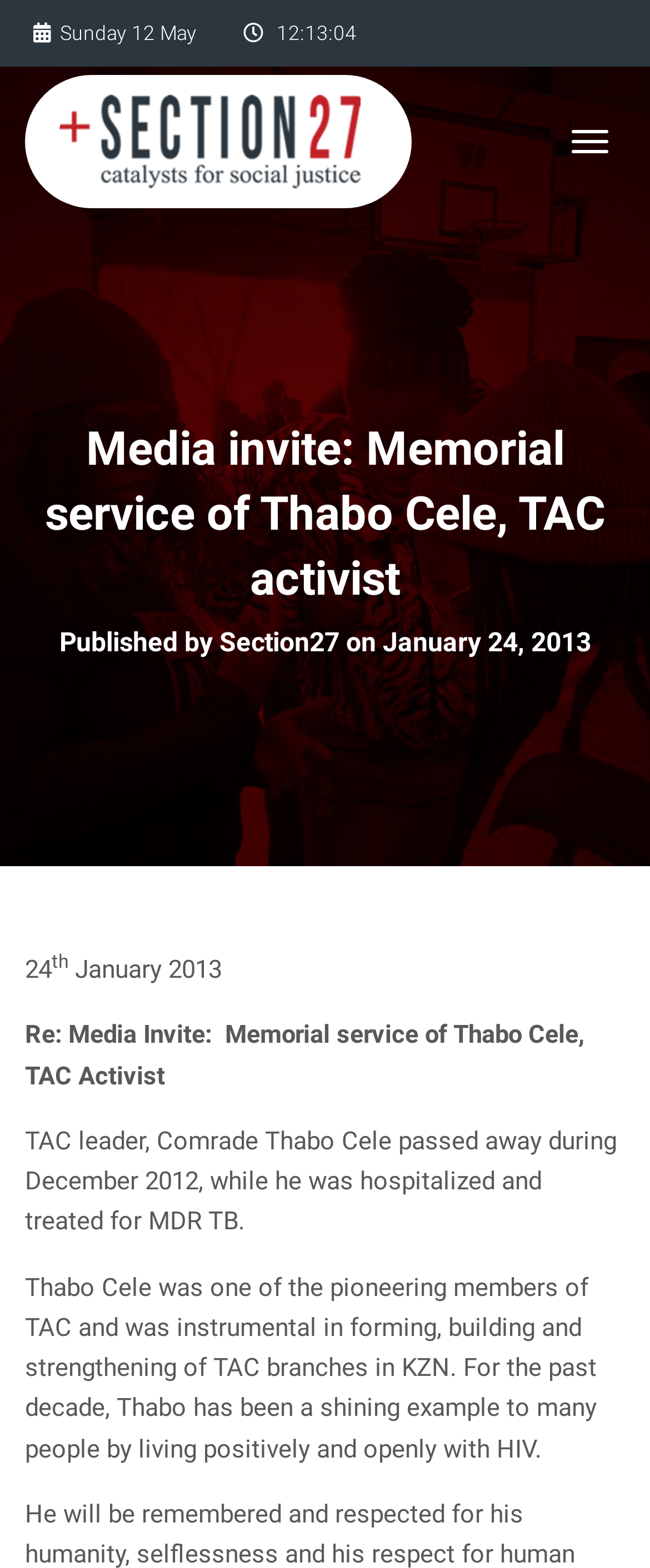What was Thabo Cele treated for?
Provide a short answer using one word or a brief phrase based on the image.

MDR TB